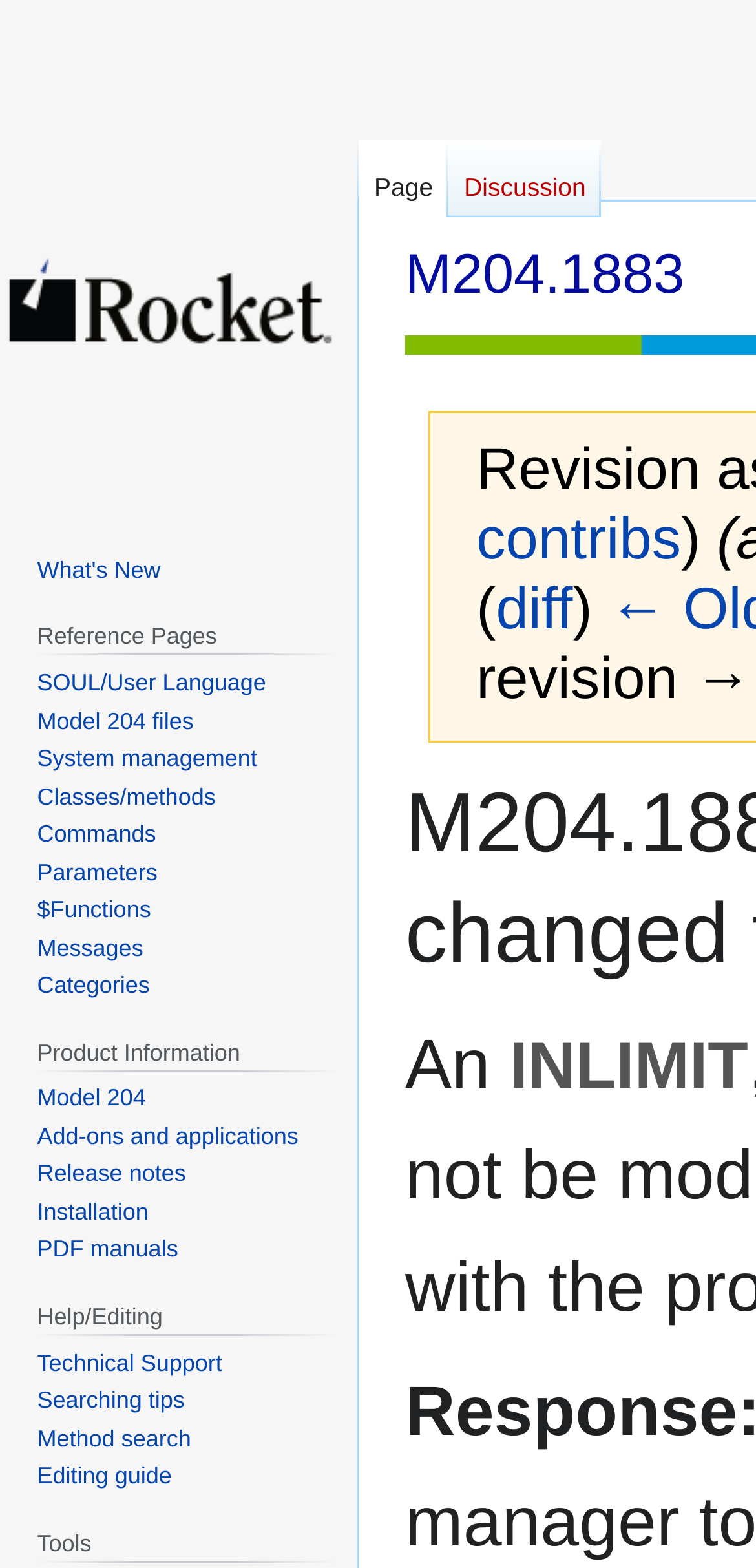Give a one-word or short phrase answer to this question: 
How many navigation sections are on the webpage?

3